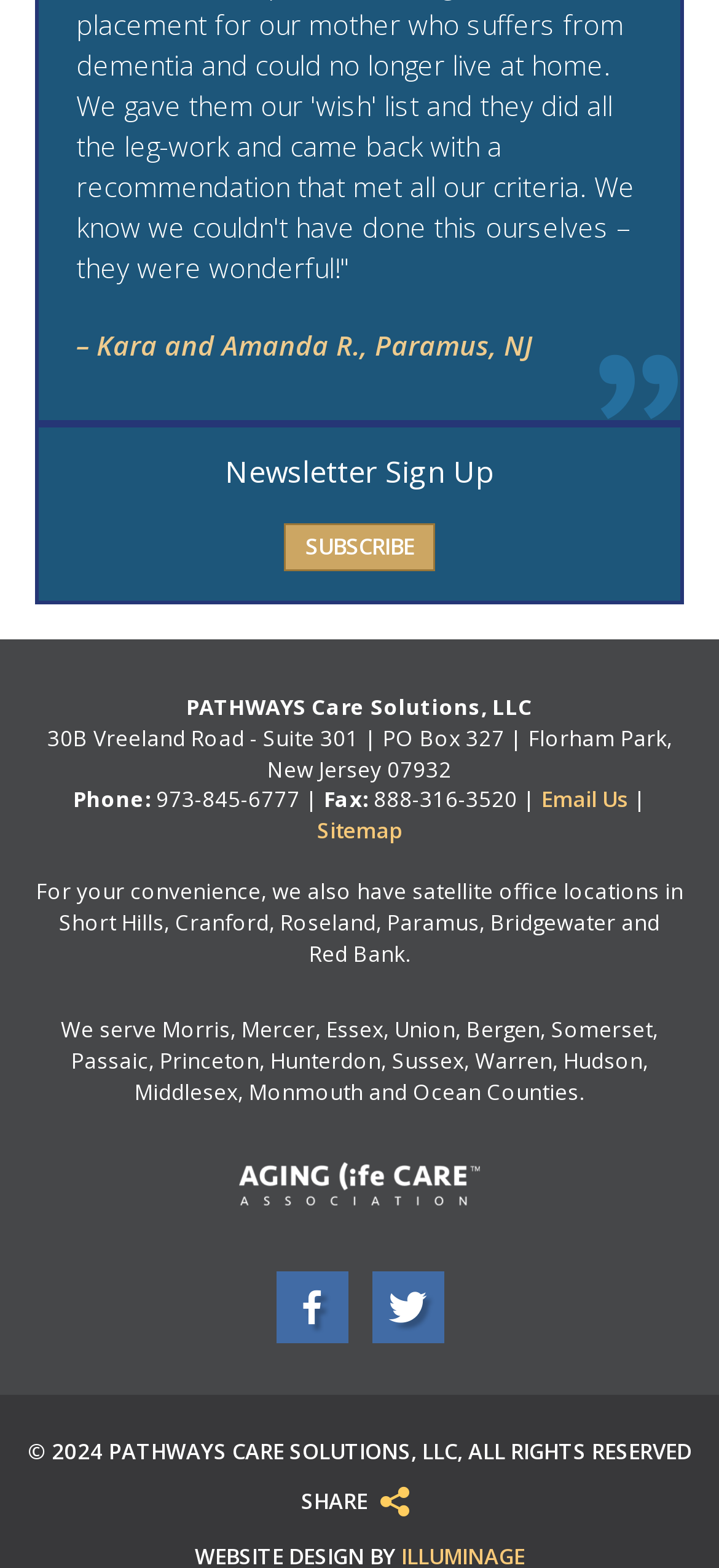Respond to the following question with a brief word or phrase:
How many phone numbers are listed?

2